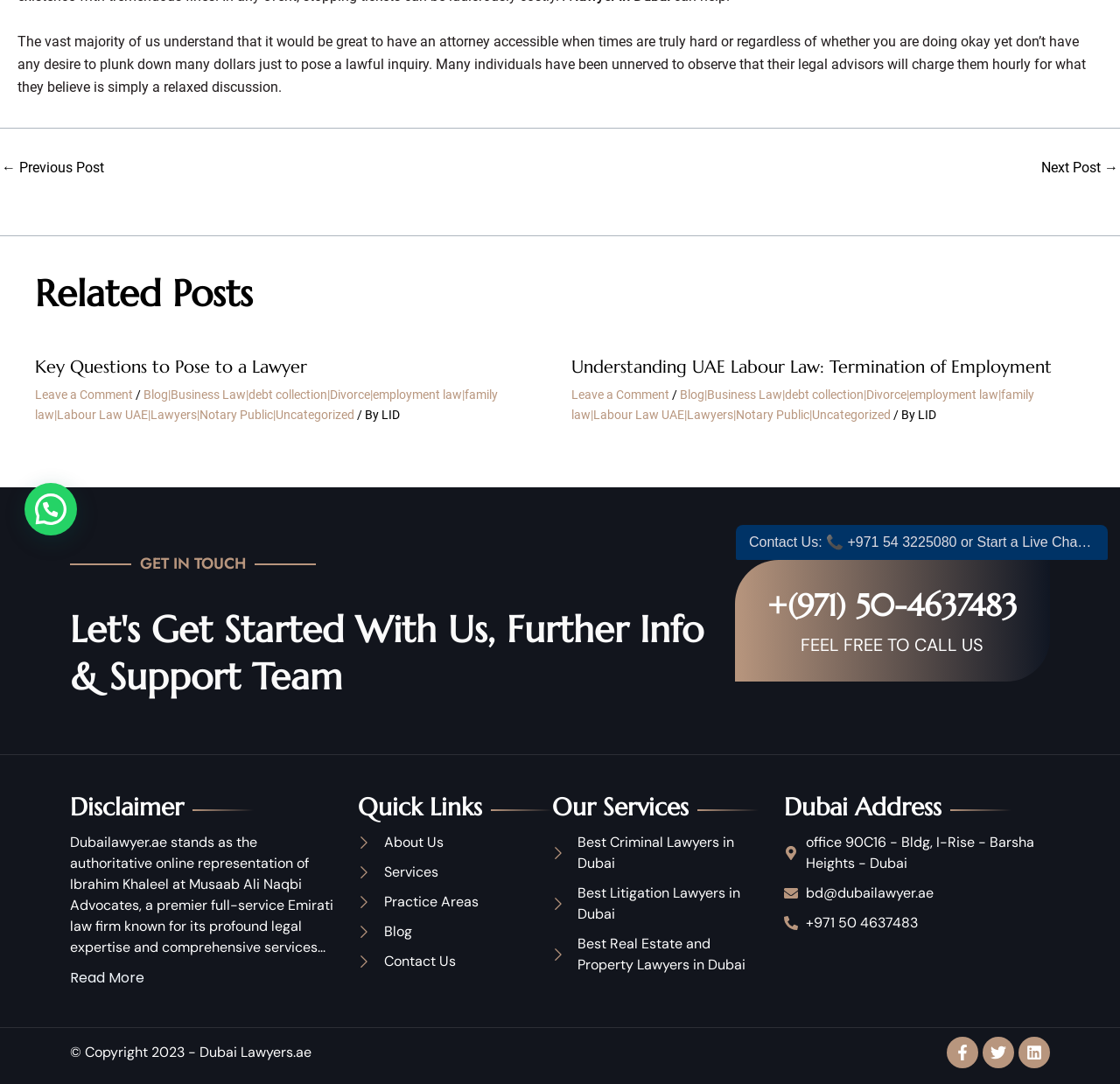Refer to the element description Read More and identify the corresponding bounding box in the screenshot. Format the coordinates as (top-left x, top-left y, bottom-right x, bottom-right y) with values in the range of 0 to 1.

[0.062, 0.892, 0.129, 0.913]